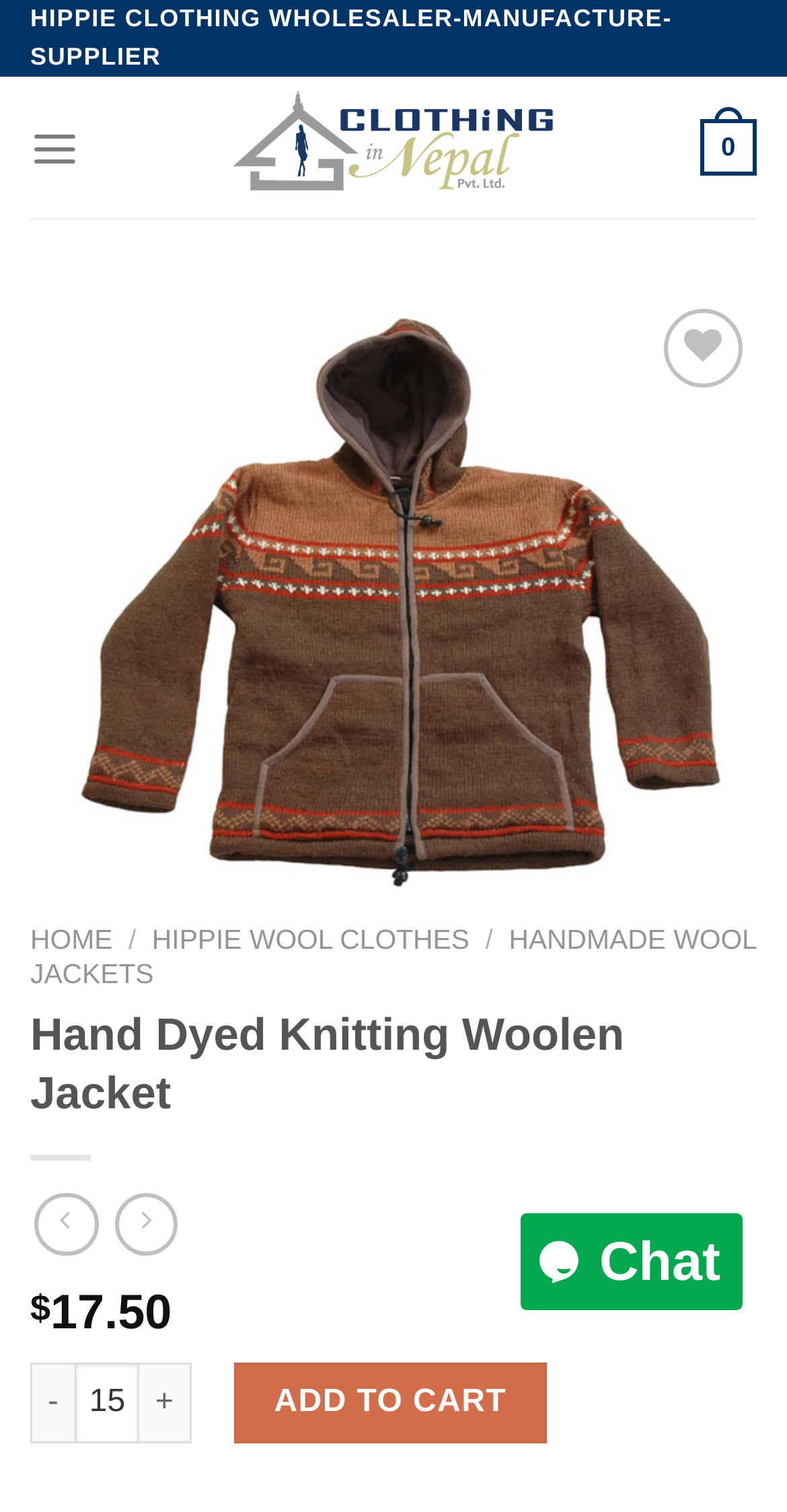Given the webpage screenshot, identify the bounding box of the UI element that matches this description: "parent_node: Add to wishlist".

[0.038, 0.198, 0.962, 0.599]